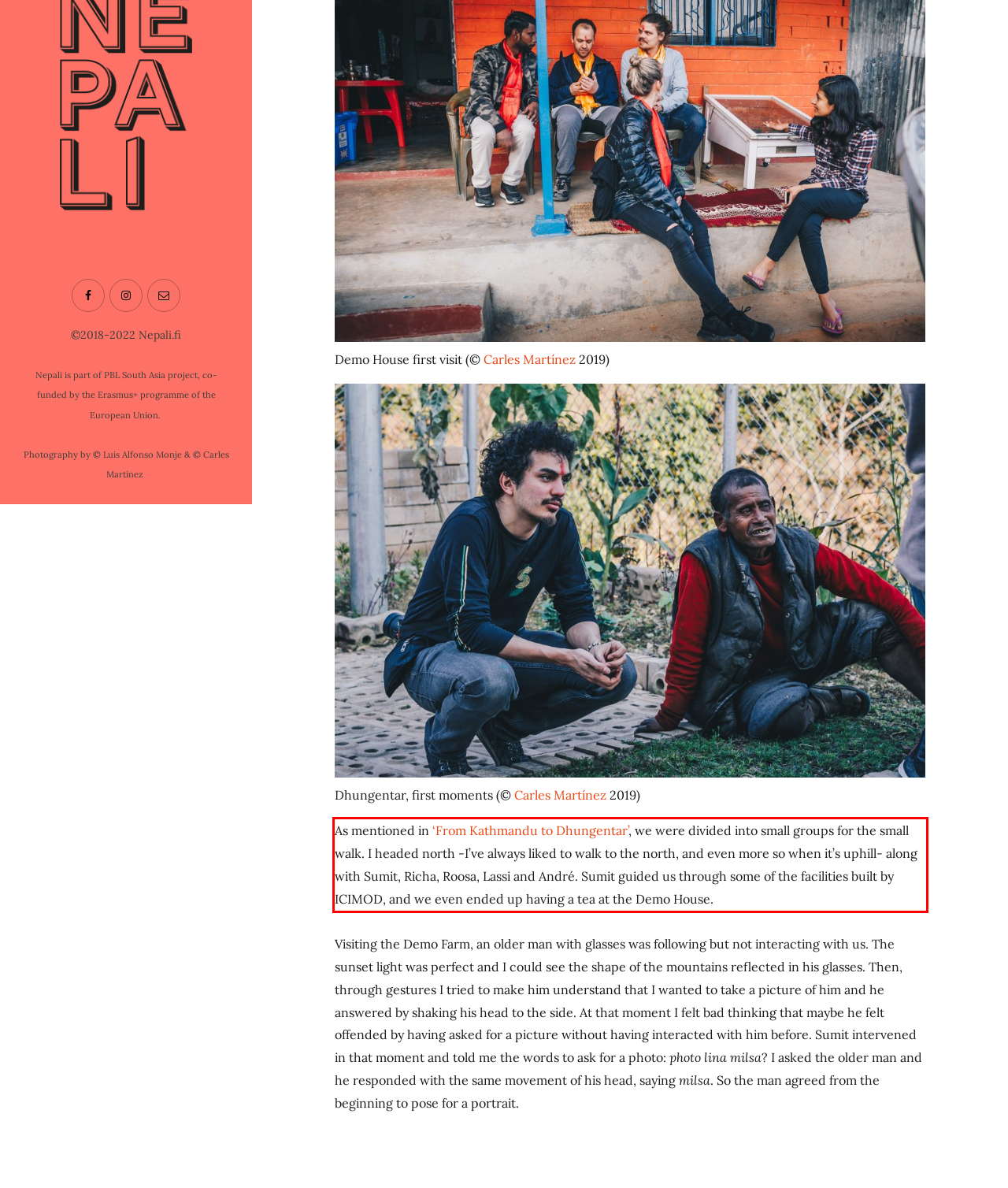Examine the screenshot of the webpage, locate the red bounding box, and generate the text contained within it.

As mentioned in ‘From Kathmandu to Dhungentar’, we were divided into small groups for the small walk. I headed north -I’ve always liked to walk to the north, and even more so when it’s uphill- along with Sumit, Richa, Roosa, Lassi and André. Sumit guided us through some of the facilities built by ICIMOD, and we even ended up having a tea at the Demo House.